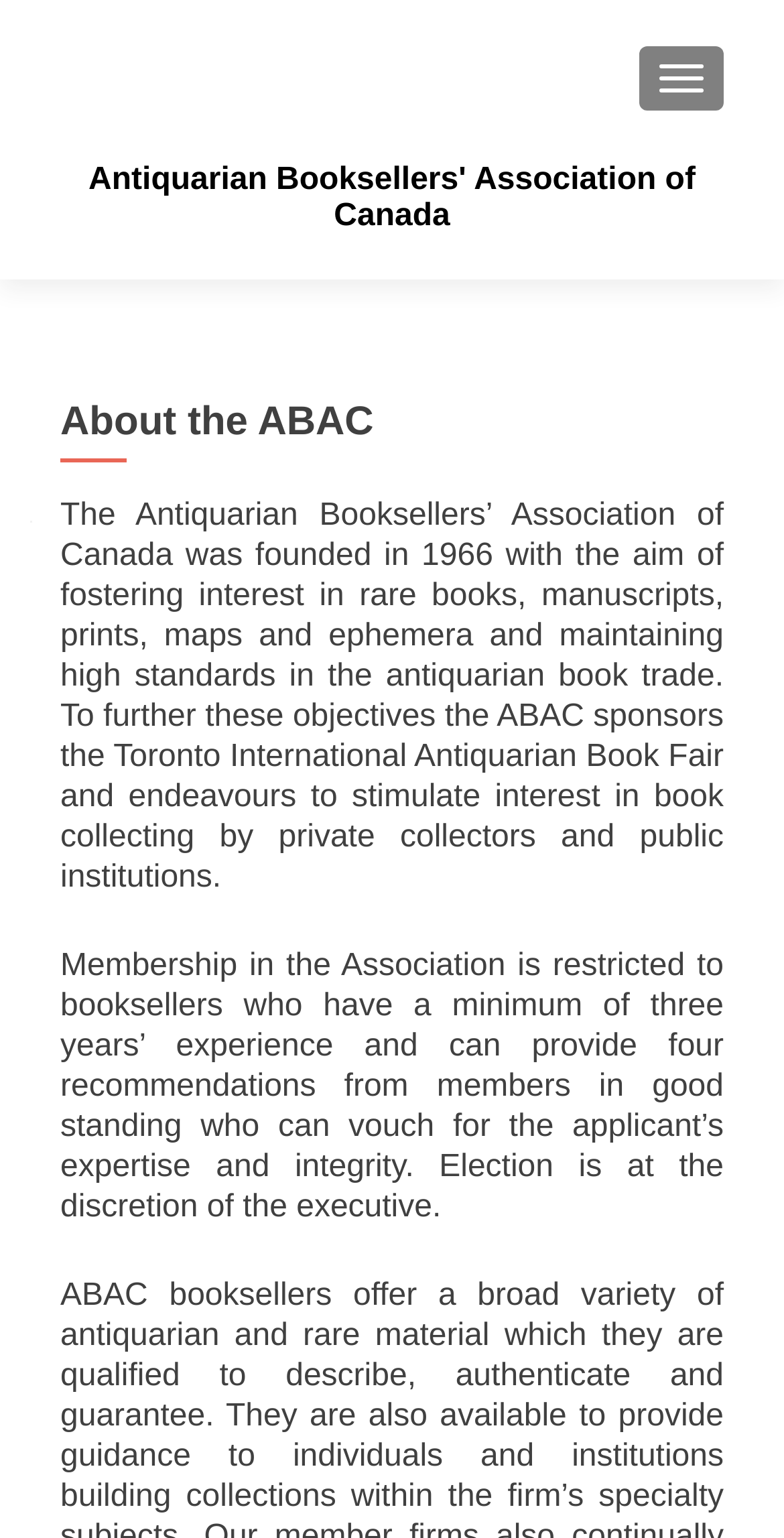Based on the element description: "Toggle navigation", identify the bounding box coordinates for this UI element. The coordinates must be four float numbers between 0 and 1, listed as [left, top, right, bottom].

[0.815, 0.03, 0.923, 0.072]